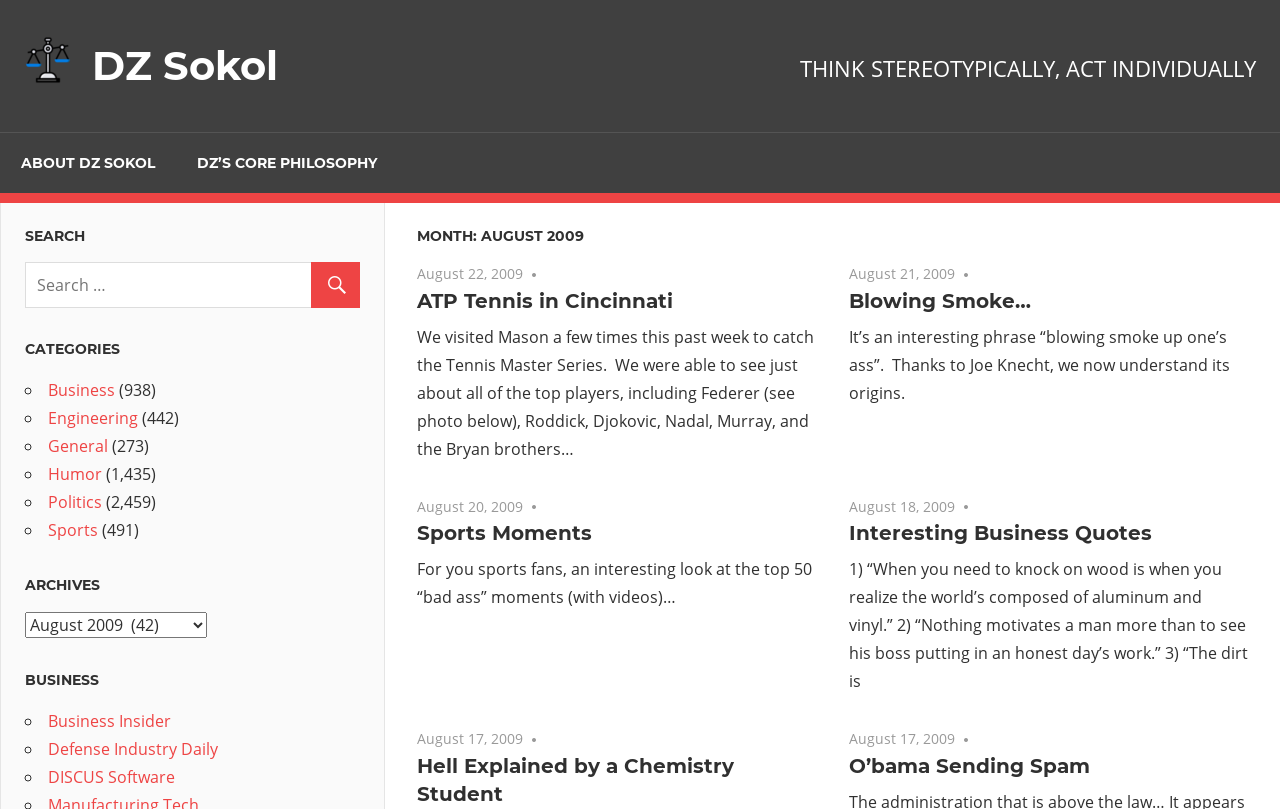Please identify the bounding box coordinates of the region to click in order to complete the given instruction: "Read the article 'ATP Tennis in Cincinnati'". The coordinates should be four float numbers between 0 and 1, i.e., [left, top, right, bottom].

[0.326, 0.354, 0.638, 0.389]